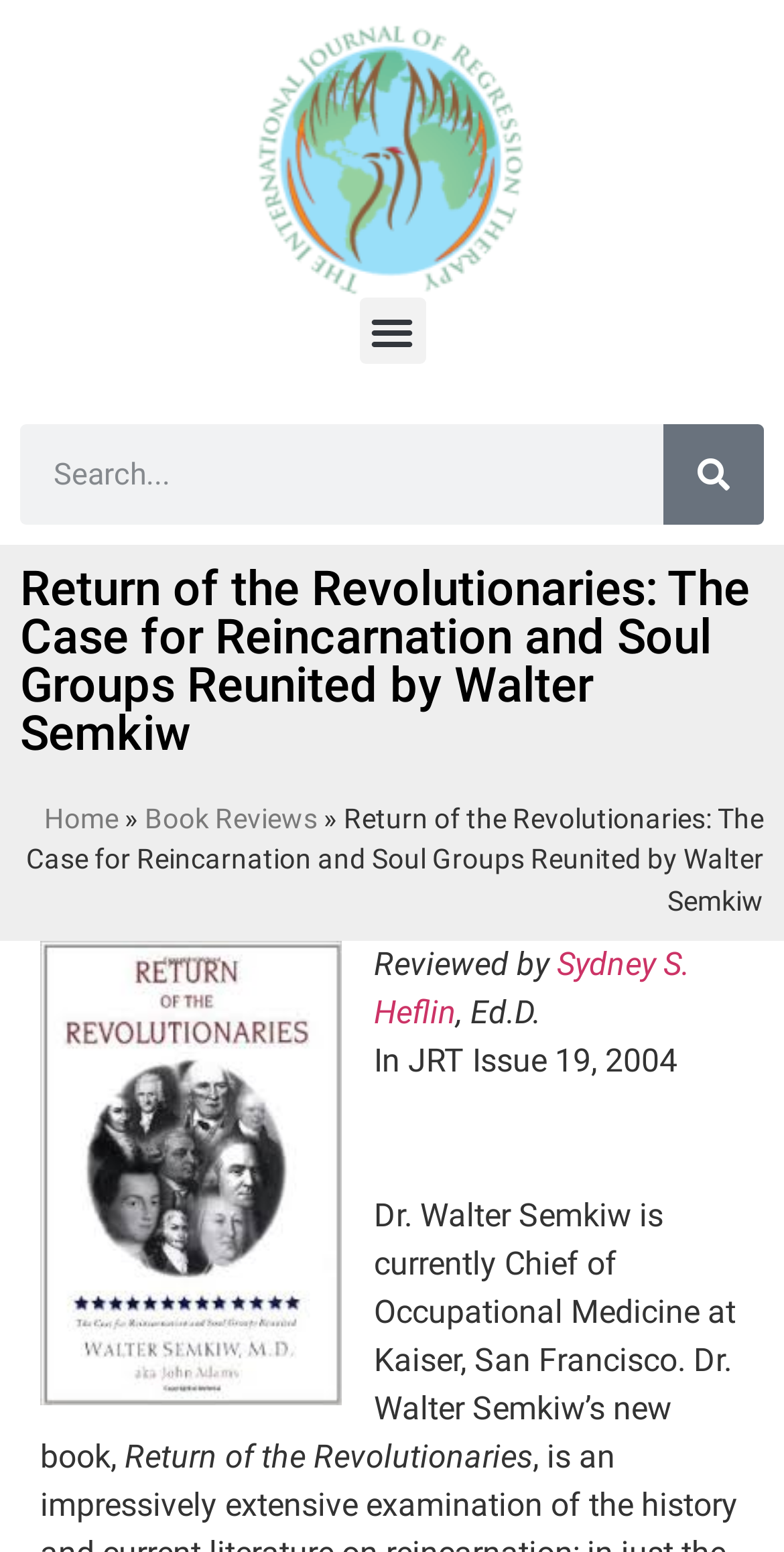Based on the element description, predict the bounding box coordinates (top-left x, top-left y, bottom-right x, bottom-right y) for the UI element in the screenshot: Sydney S. Heflin

[0.477, 0.609, 0.879, 0.665]